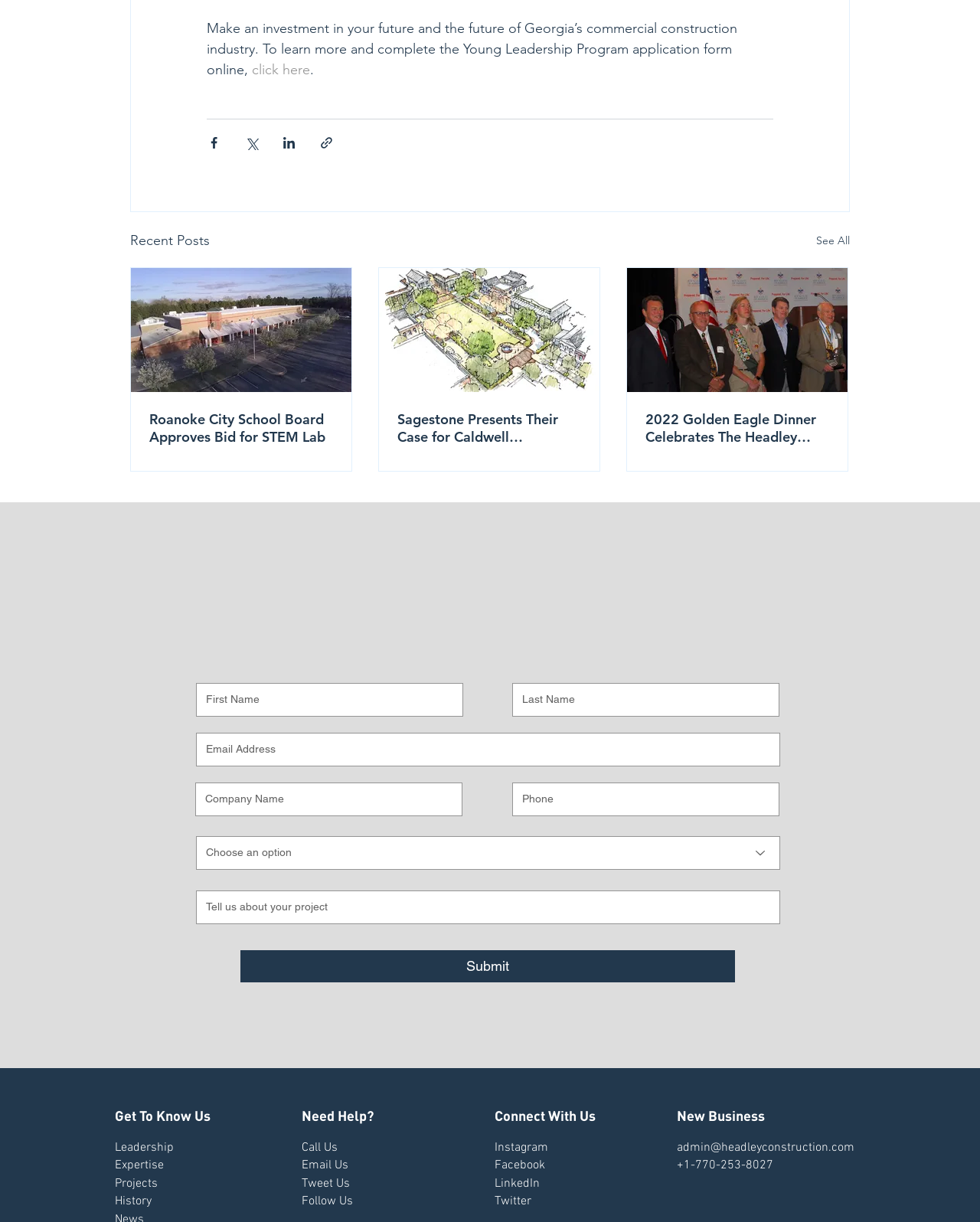Determine the bounding box of the UI component based on this description: "Twitter". The bounding box coordinates should be four float values between 0 and 1, i.e., [left, top, right, bottom].

[0.505, 0.976, 0.542, 0.988]